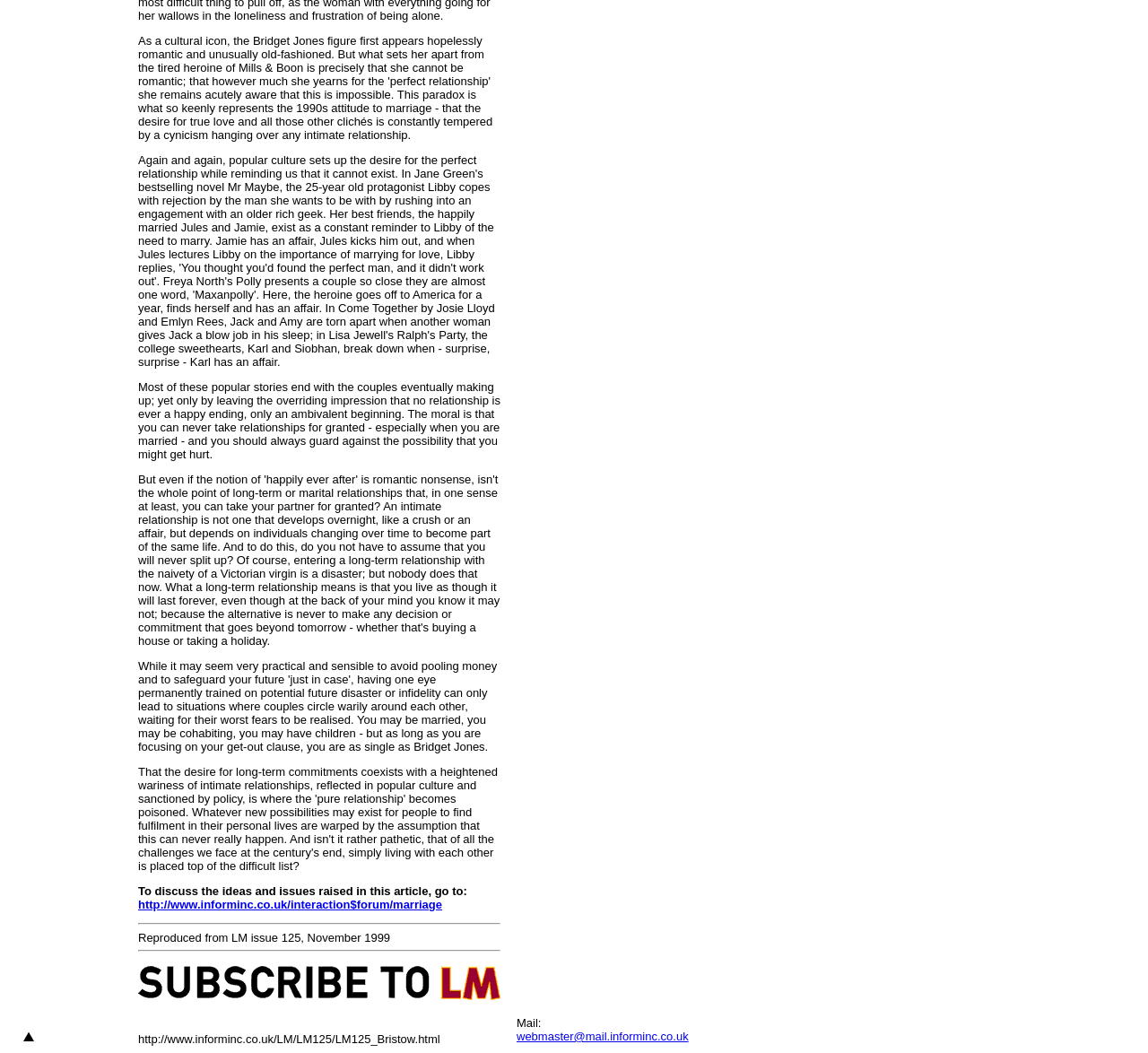Answer the question below in one word or phrase:
Where can I discuss the ideas raised in this article?

http://www.informinc.co.uk/interaction/forum/marriage